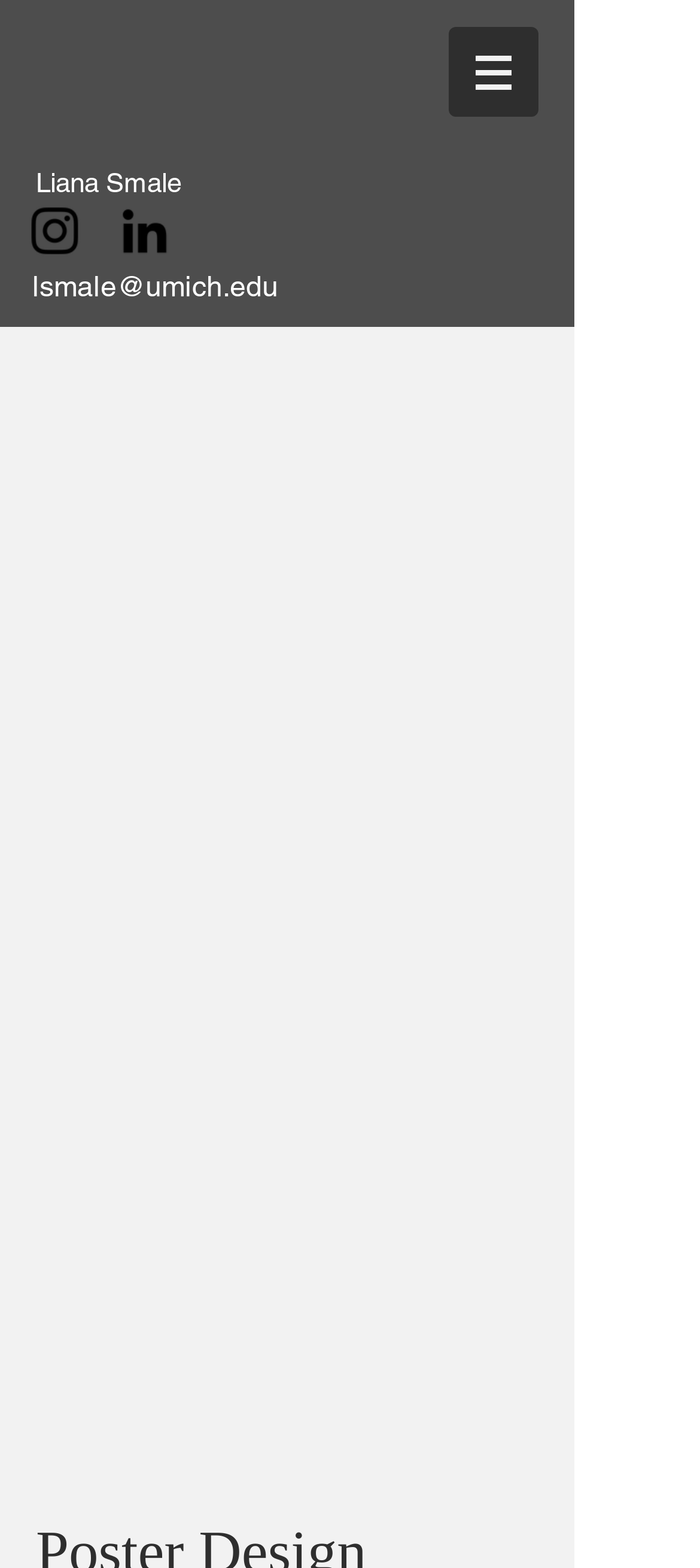Describe in detail what you see on the webpage.

The webpage is a personal design portfolio, specifically focused on poster design exercises. At the top left corner, there is a social bar with two icons: a black Instagram icon and a black LinkedIn icon, positioned side by side. Below the social bar, the designer's name "Liana Smale" is displayed prominently.

On the top right corner, there is a navigation menu labeled "Site" with a dropdown button, indicated by a small image. The navigation menu is positioned near the top edge of the page.

In the middle of the page, there is a link to the designer's email address "lsmale@umich.edu", which is centered horizontally.